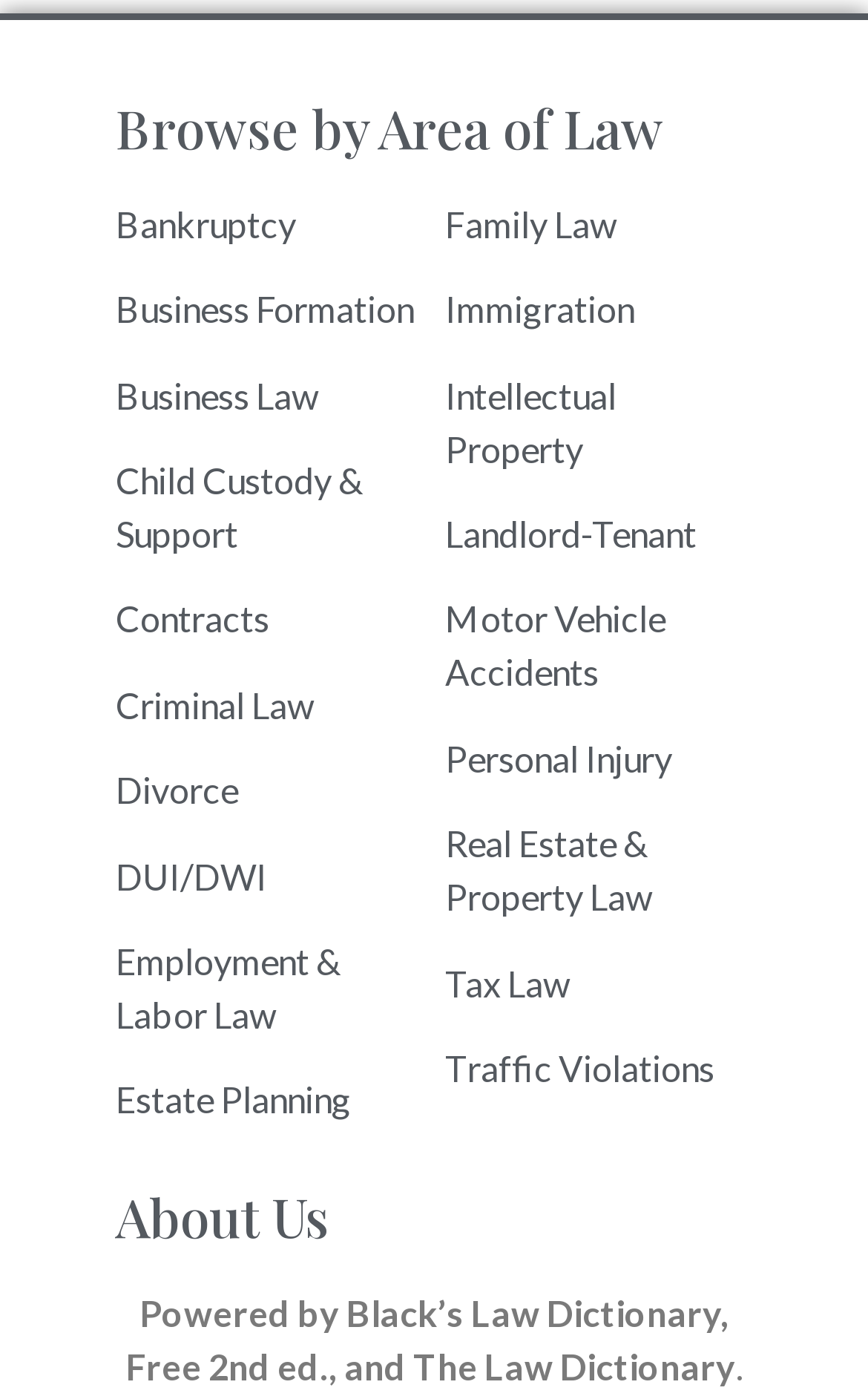What is the main category of law listed first?
Please provide a comprehensive answer based on the visual information in the image.

The main category of law listed first is 'Bankruptcy' because it is the first link under the 'Browse by Area of Law' heading, with a bounding box coordinate of [0.133, 0.144, 0.341, 0.175].